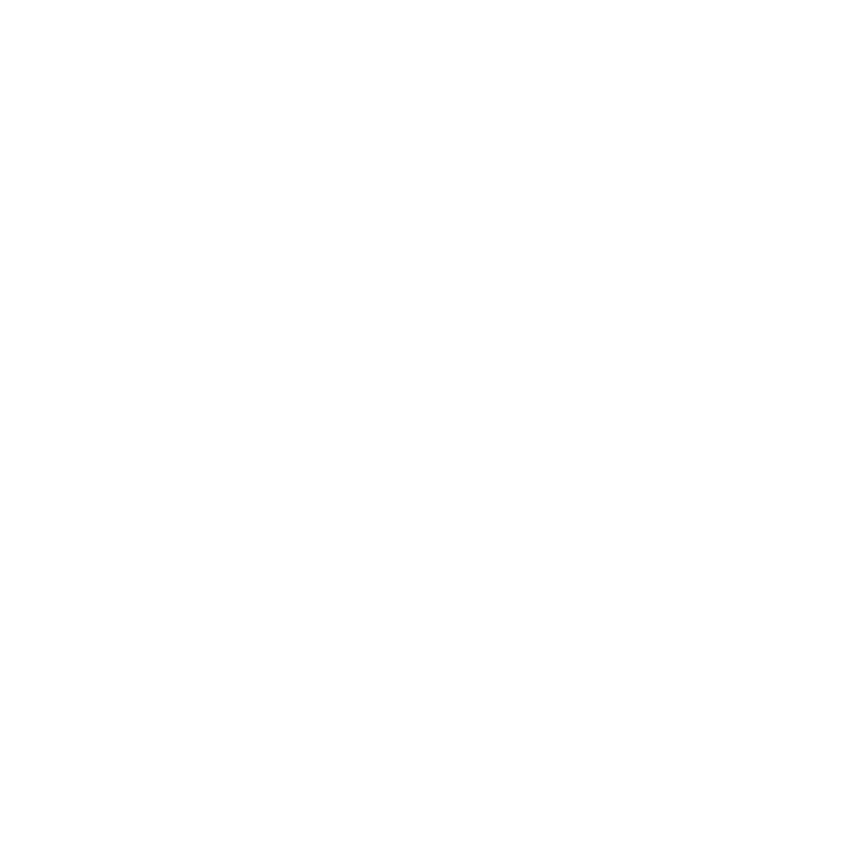From the details in the image, provide a thorough response to the question: What type of solutions does the company provide?

The company, Guangdong HonorInsight IoT Technology Co., Ltd., is positioned as a provider of reliable Internet of Things (IoT) solutions, indicating that its primary focus is on providing solutions related to the Internet of Things.